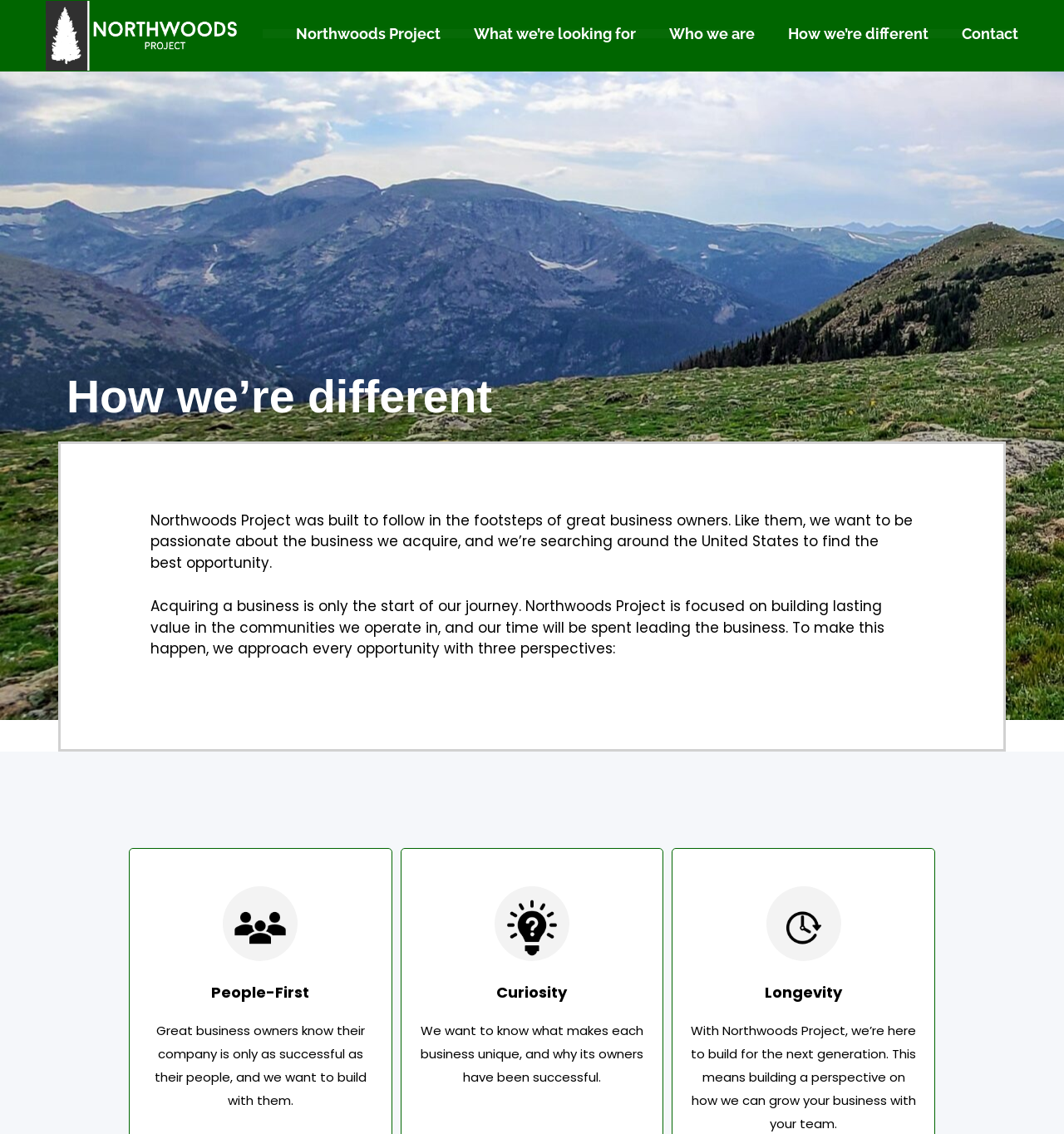Based on the image, give a detailed response to the question: What is Northwoods Project focused on?

According to the webpage, Northwoods Project is focused on building lasting value in the communities they operate in, as stated in the second paragraph of text.